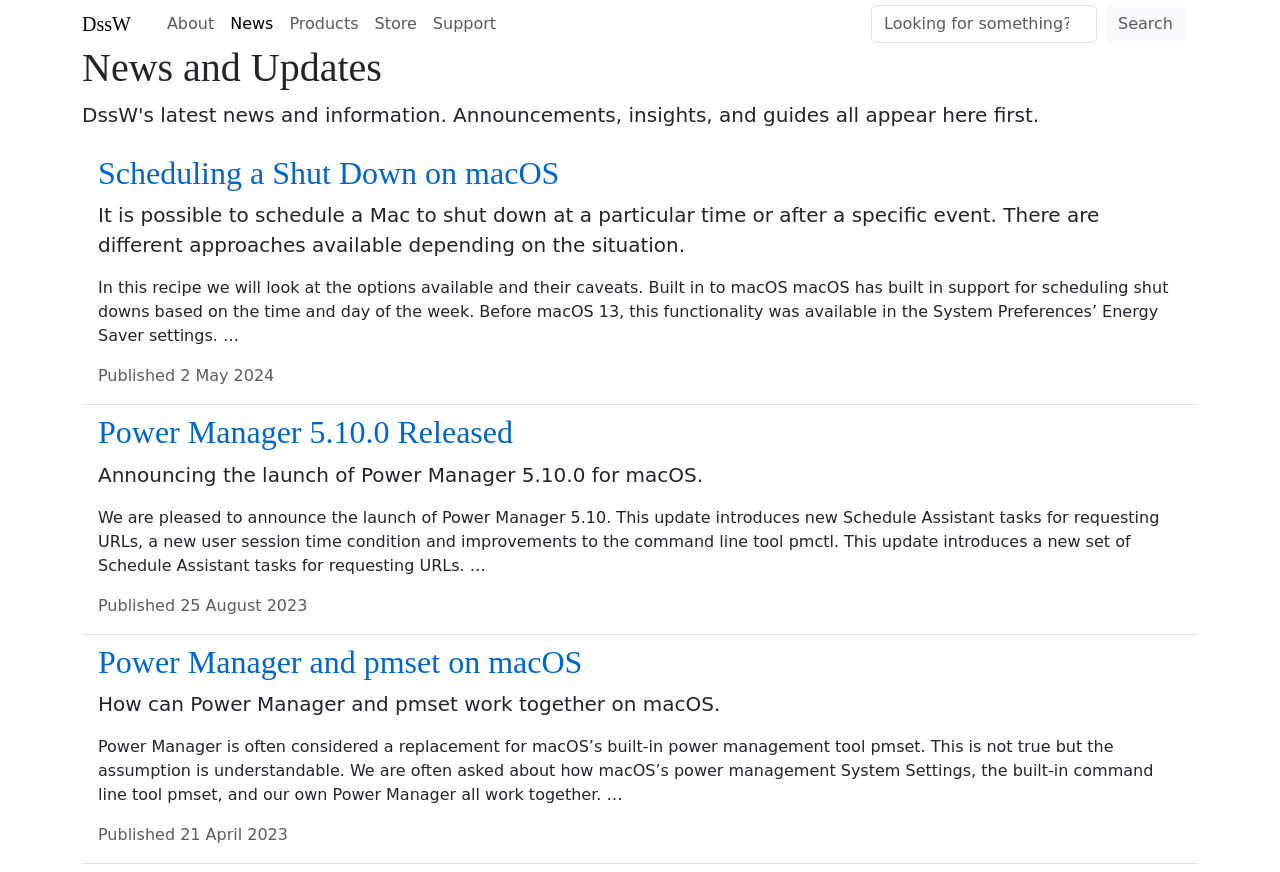Please answer the following question using a single word or phrase: What is the company name?

DssW